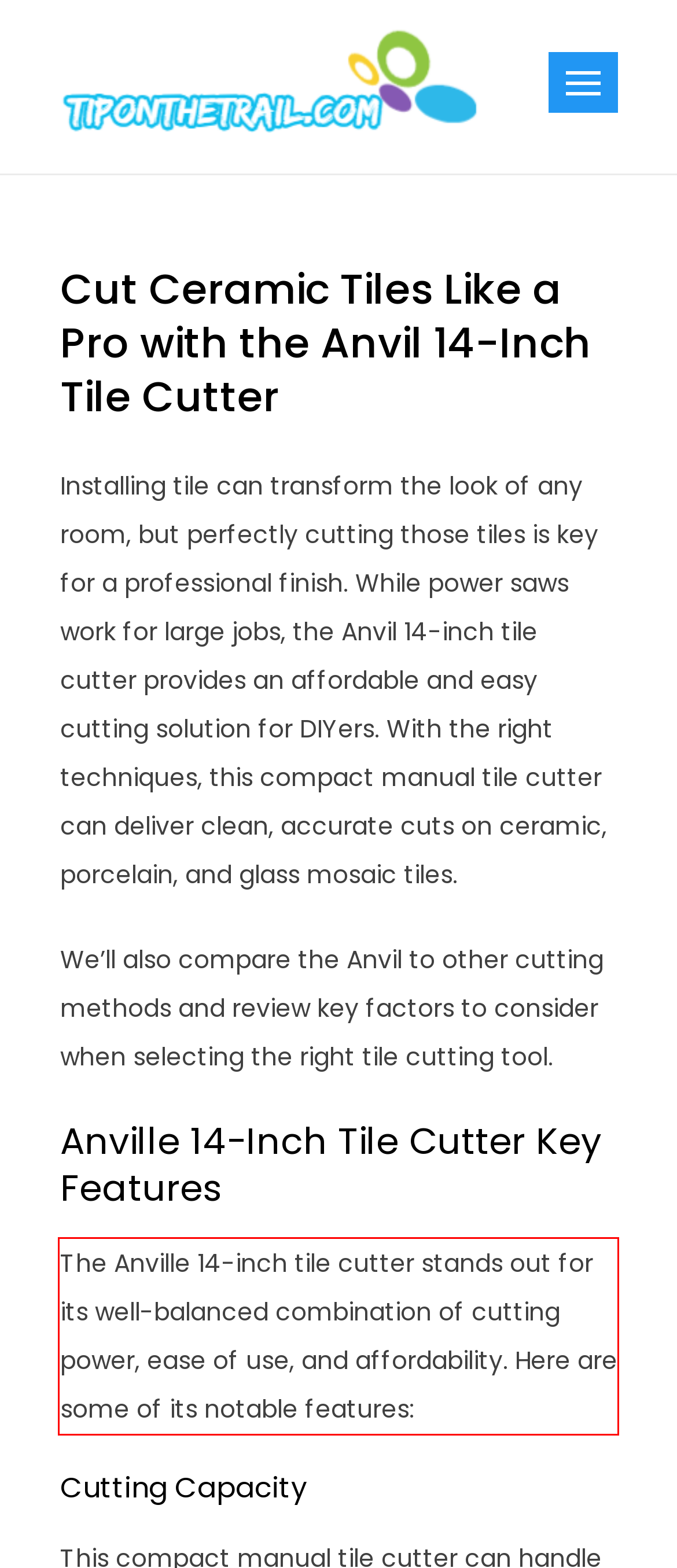Given a screenshot of a webpage with a red bounding box, extract the text content from the UI element inside the red bounding box.

The Anville 14-inch tile cutter stands out for its well-balanced combination of cutting power, ease of use, and affordability. Here are some of its notable features: